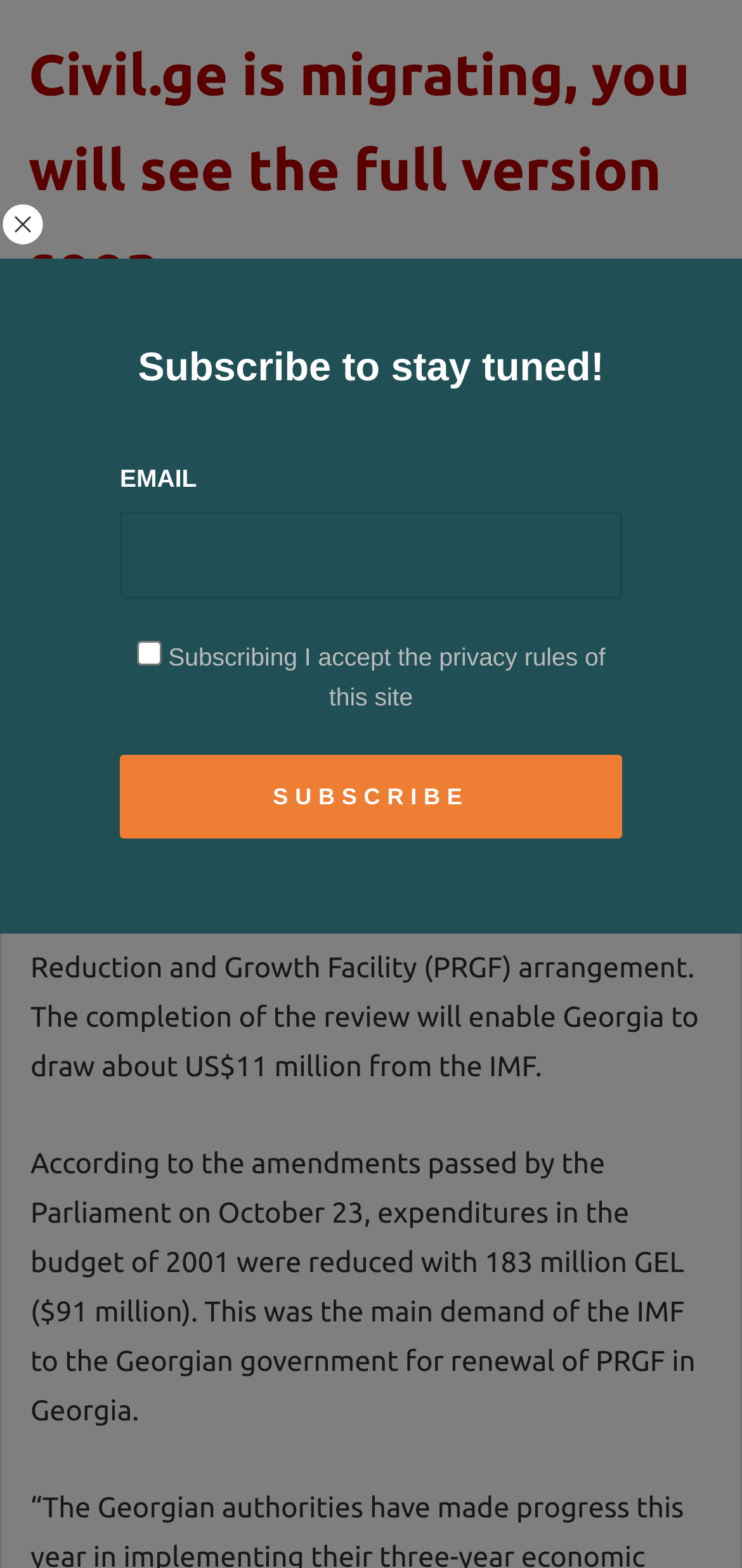What is the current status of the subscription checkbox?
Please provide a comprehensive answer based on the visual information in the image.

The answer can be found in the checkbox element which has the attribute 'checked: false', indicating that the checkbox is currently unchecked.